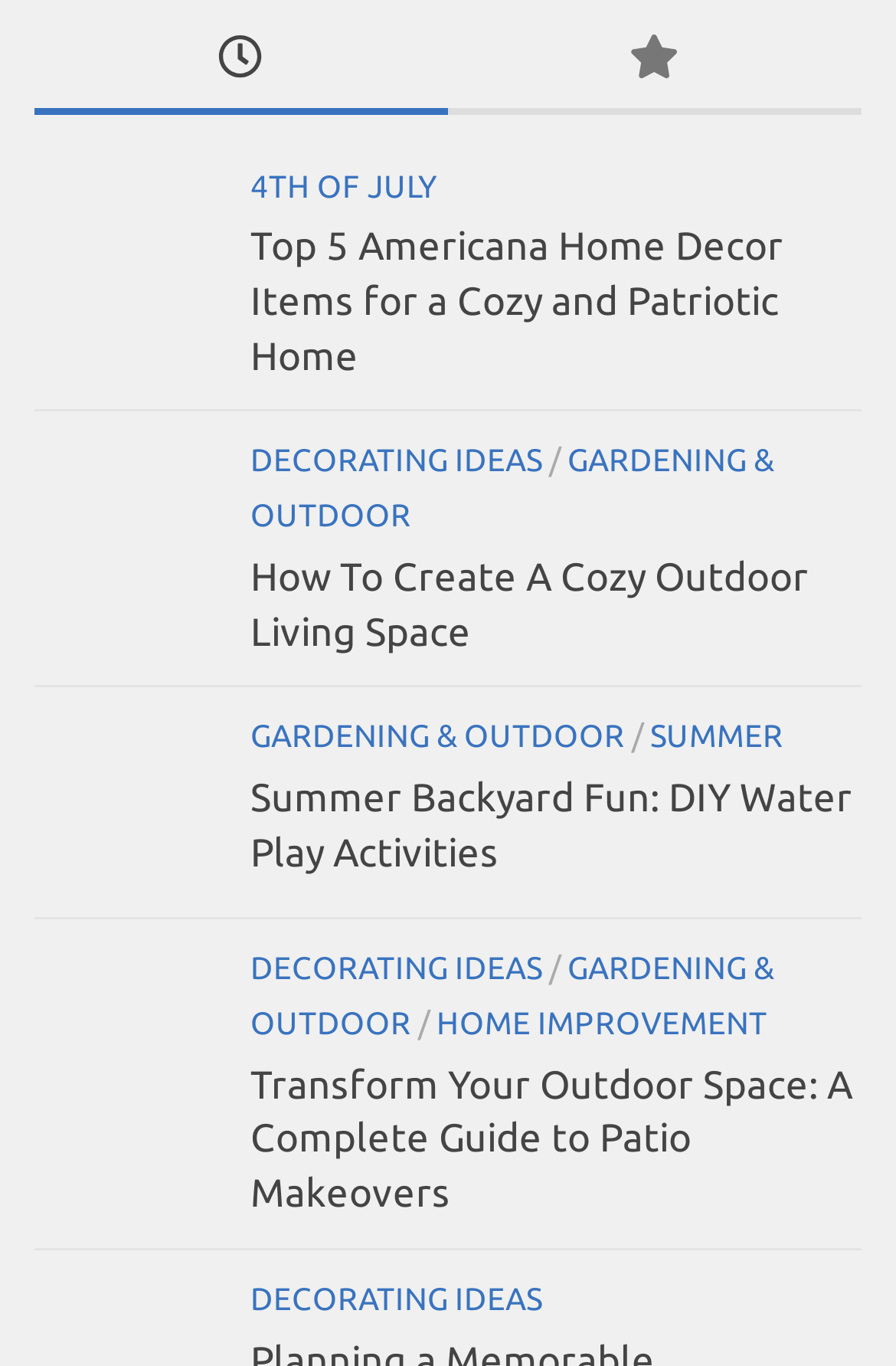Based on the image, please respond to the question with as much detail as possible:
What is the category of the link 'Transform Your Outdoor Space: A Complete Guide to Patio Makeovers'?

The link 'Transform Your Outdoor Space: A Complete Guide to Patio Makeovers' is categorized under 'HOME IMPROVEMENT', suggesting that the article is related to home improvement, specifically patio makeovers.